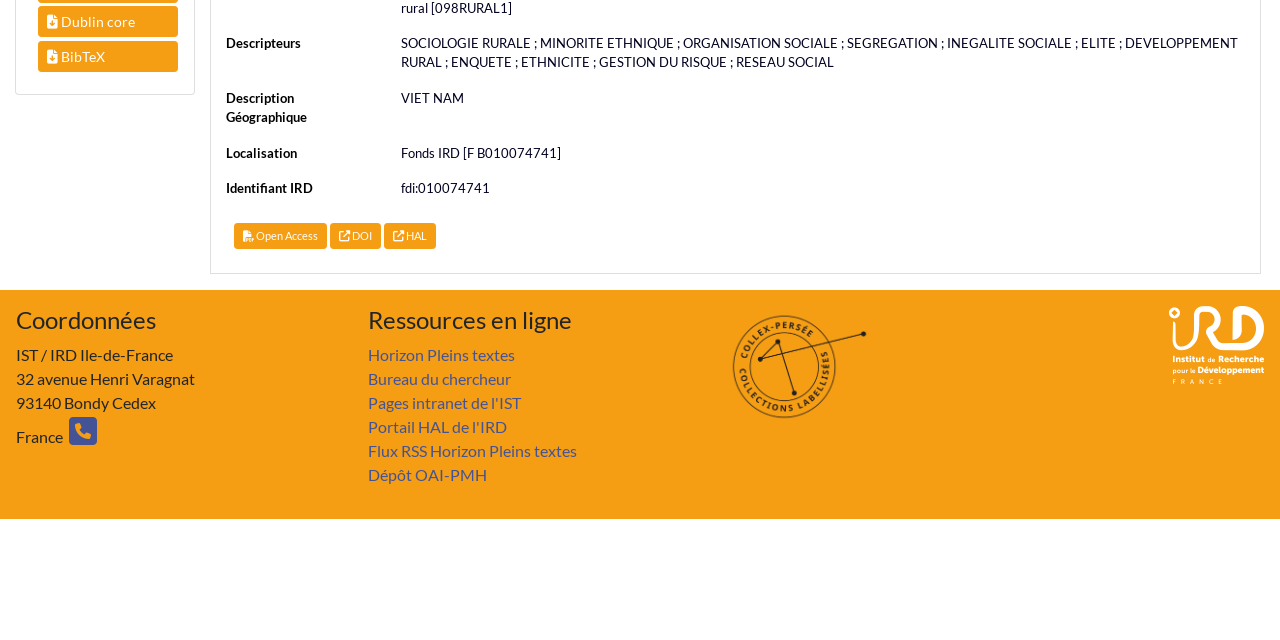Based on the element description: "title="Informations version du Portail Horizon"", identify the bounding box coordinates for this UI element. The coordinates must be four float numbers between 0 and 1, listed as [left, top, right, bottom].

[0.913, 0.521, 0.988, 0.551]